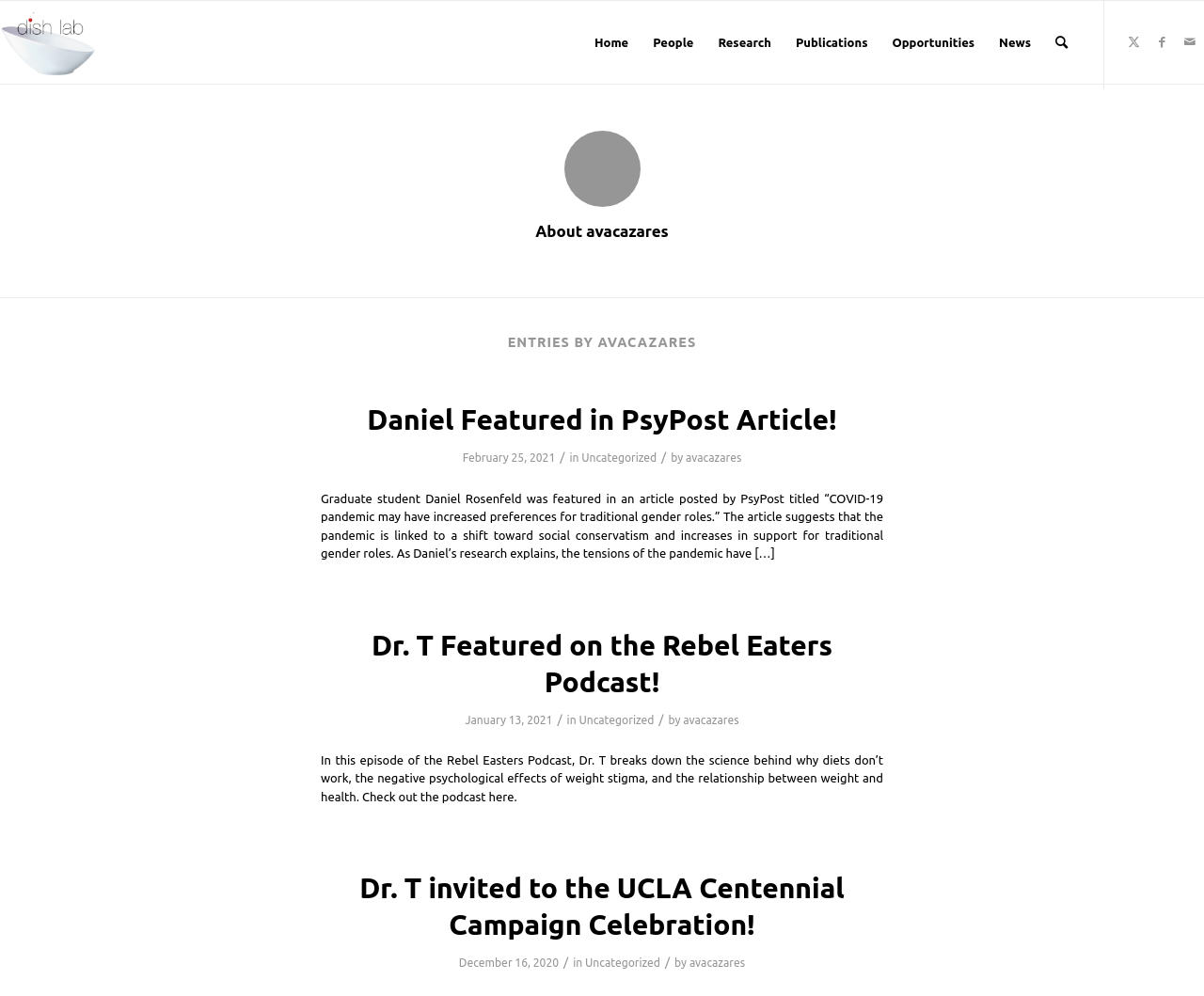How many social media links are there?
Based on the content of the image, thoroughly explain and answer the question.

I looked at the bottom right corner of the page and found three social media links: Link to X, Link to Facebook, and Link to Mail.